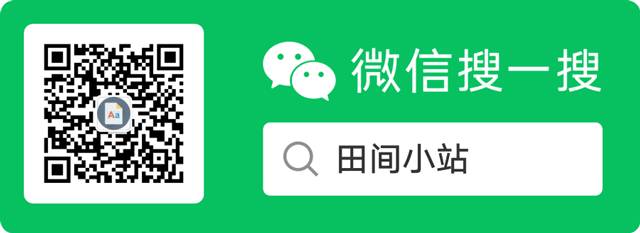What is the translation of '微信搜一搜'?
Using the image, provide a detailed and thorough answer to the question.

The caption provides the translation of the Chinese instruction '微信搜一搜' as 'Search on WeChat', indicating that it is a prompt to search for something on the WeChat platform.